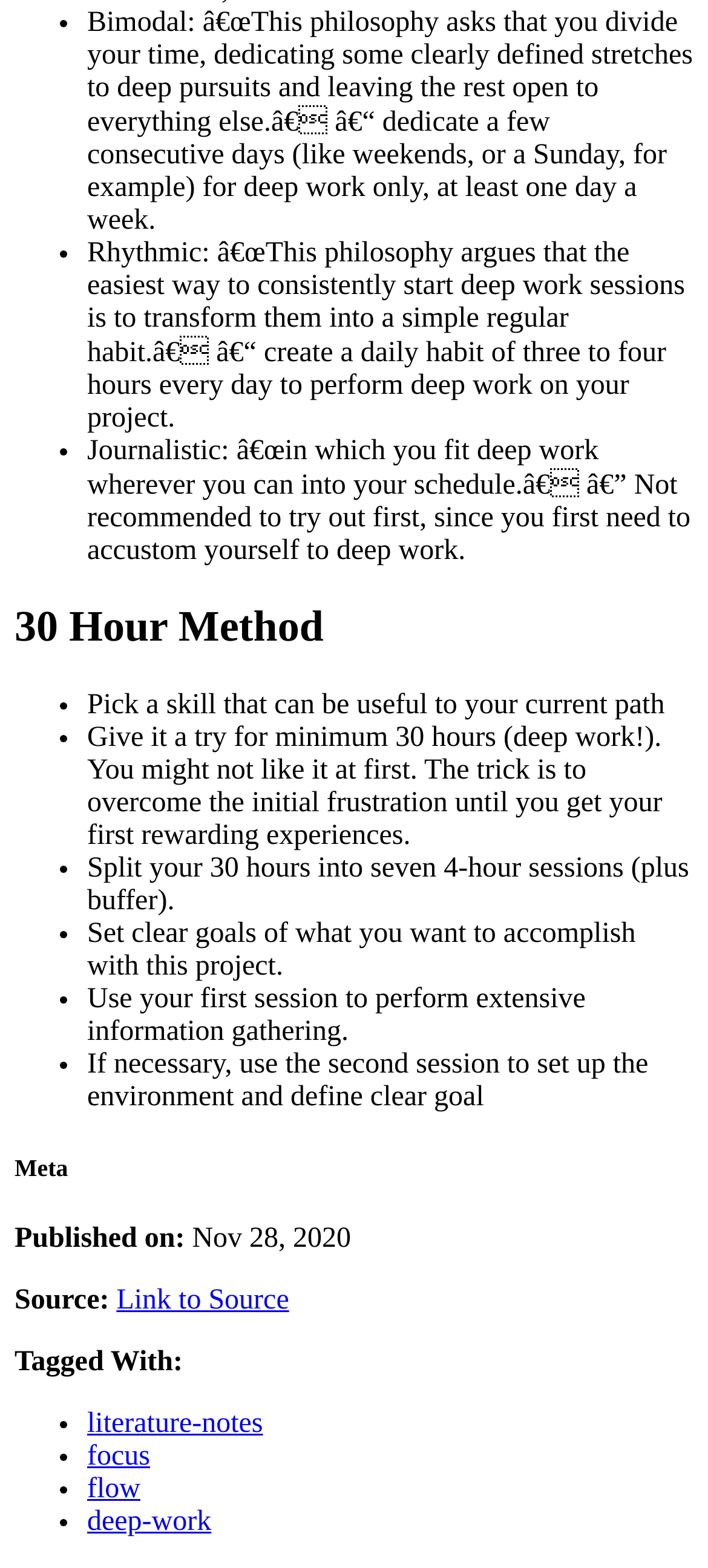What is the Journalistic philosophy?
Please use the image to deliver a detailed and complete answer.

The Journalistic philosophy is described as fitting deep work into one's schedule wherever possible. This approach is not recommended for beginners, as it requires already being accustomed to deep work.